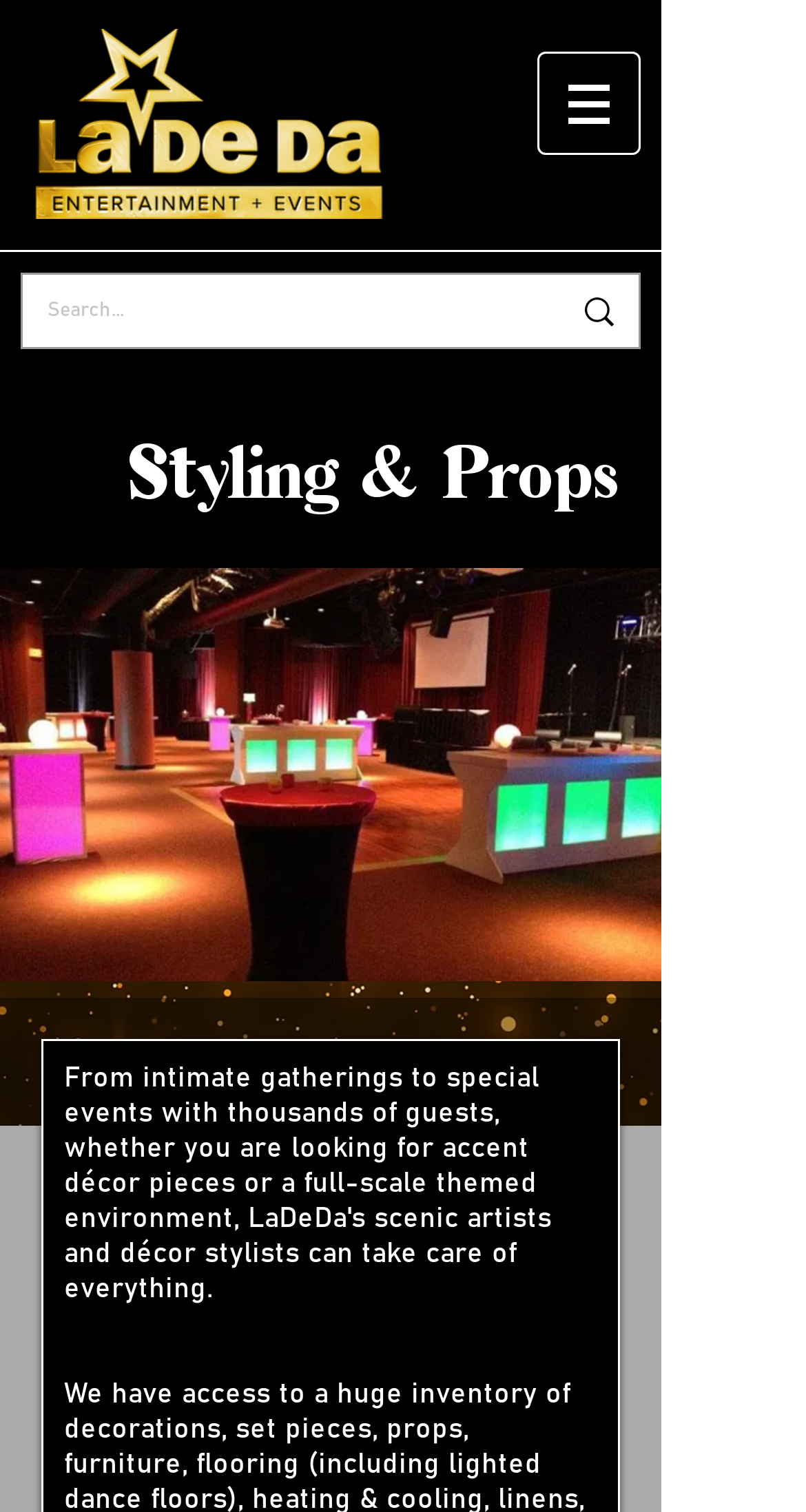Provide a short, one-word or phrase answer to the question below:
What is the purpose of the button with a popup menu?

Site navigation